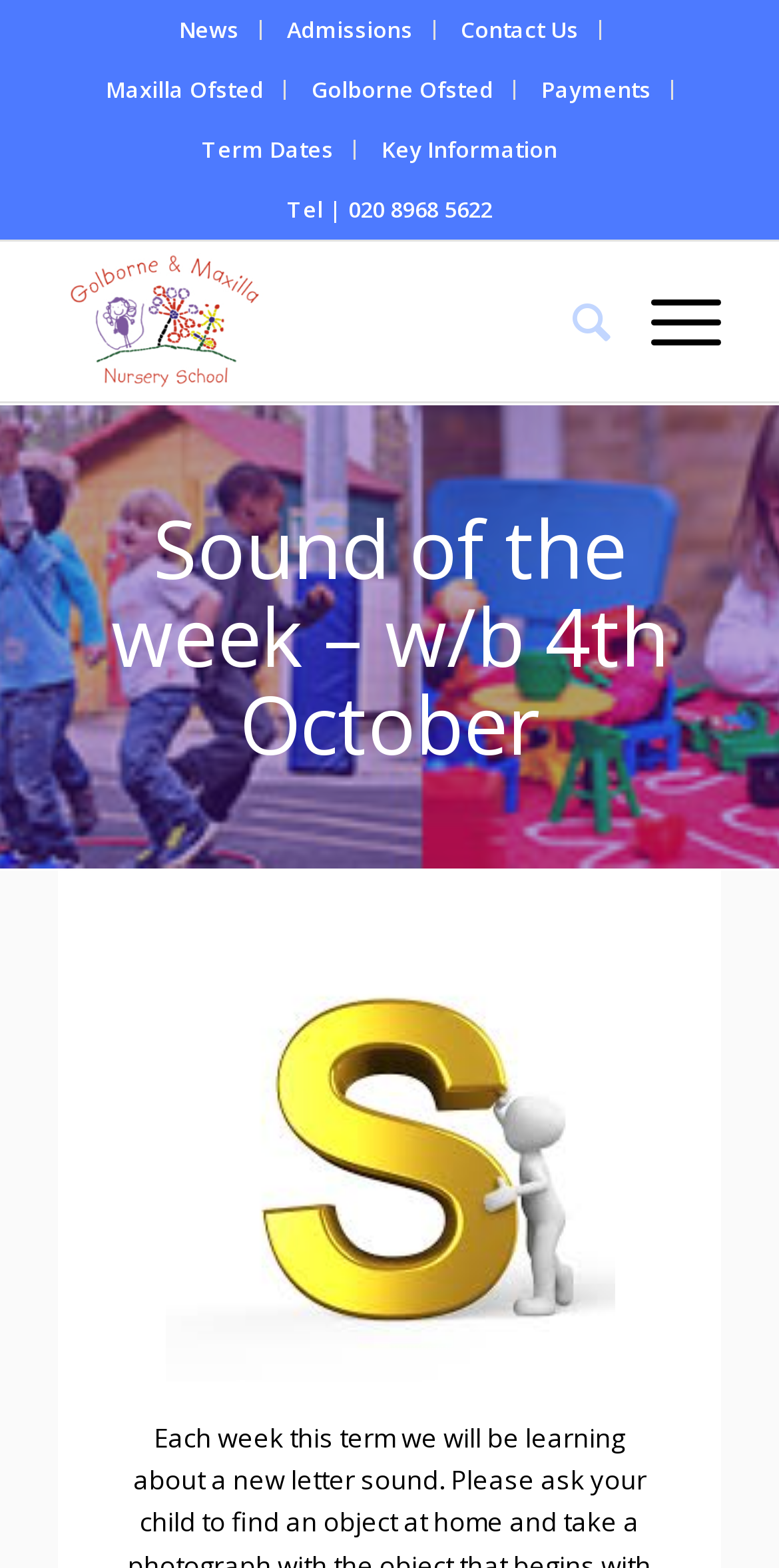What is the title of the latest sound of the week?
Answer briefly with a single word or phrase based on the image.

Sound of the week – w/b 4th October